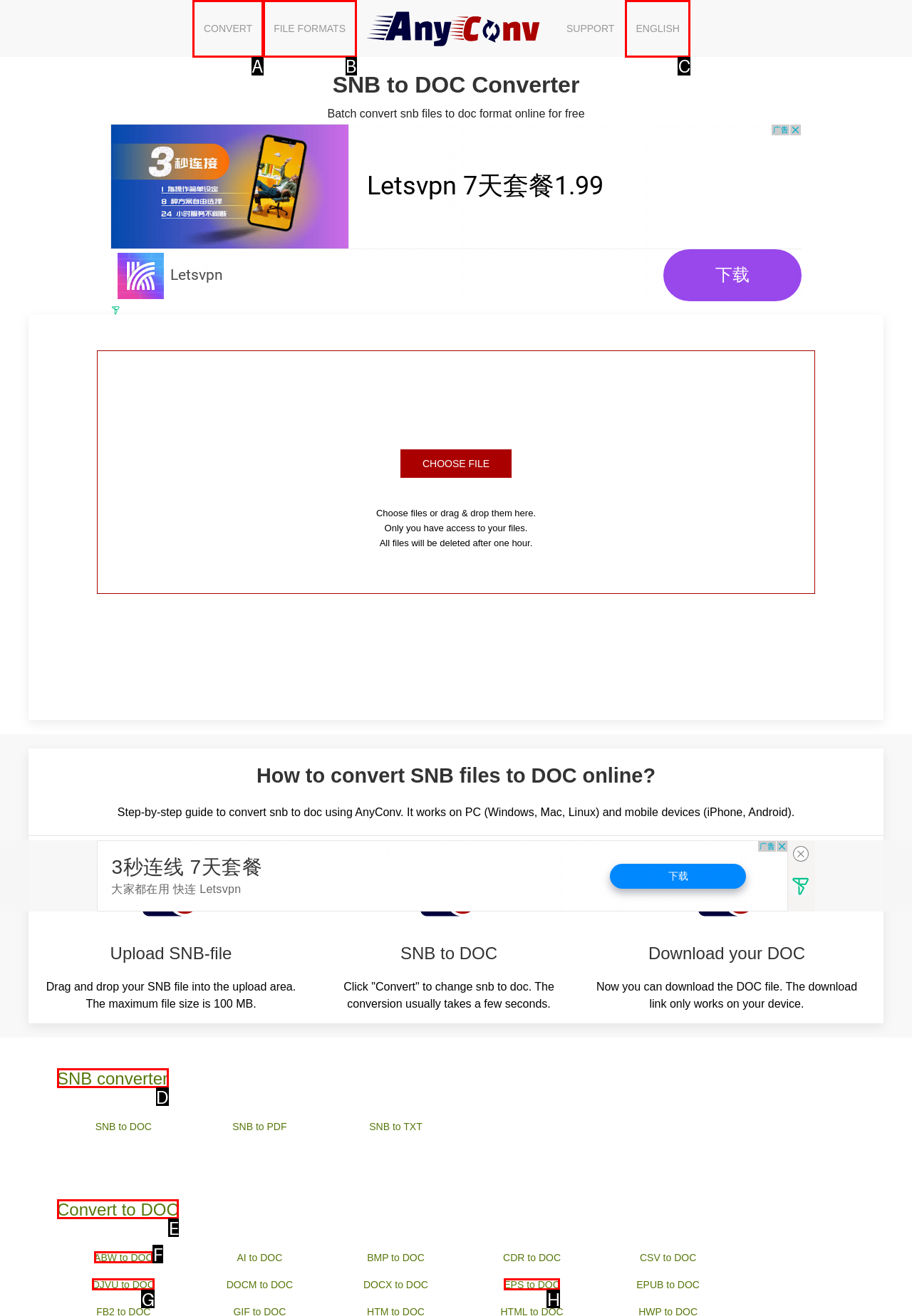Select the option that aligns with the description: SNB converter
Respond with the letter of the correct choice from the given options.

D